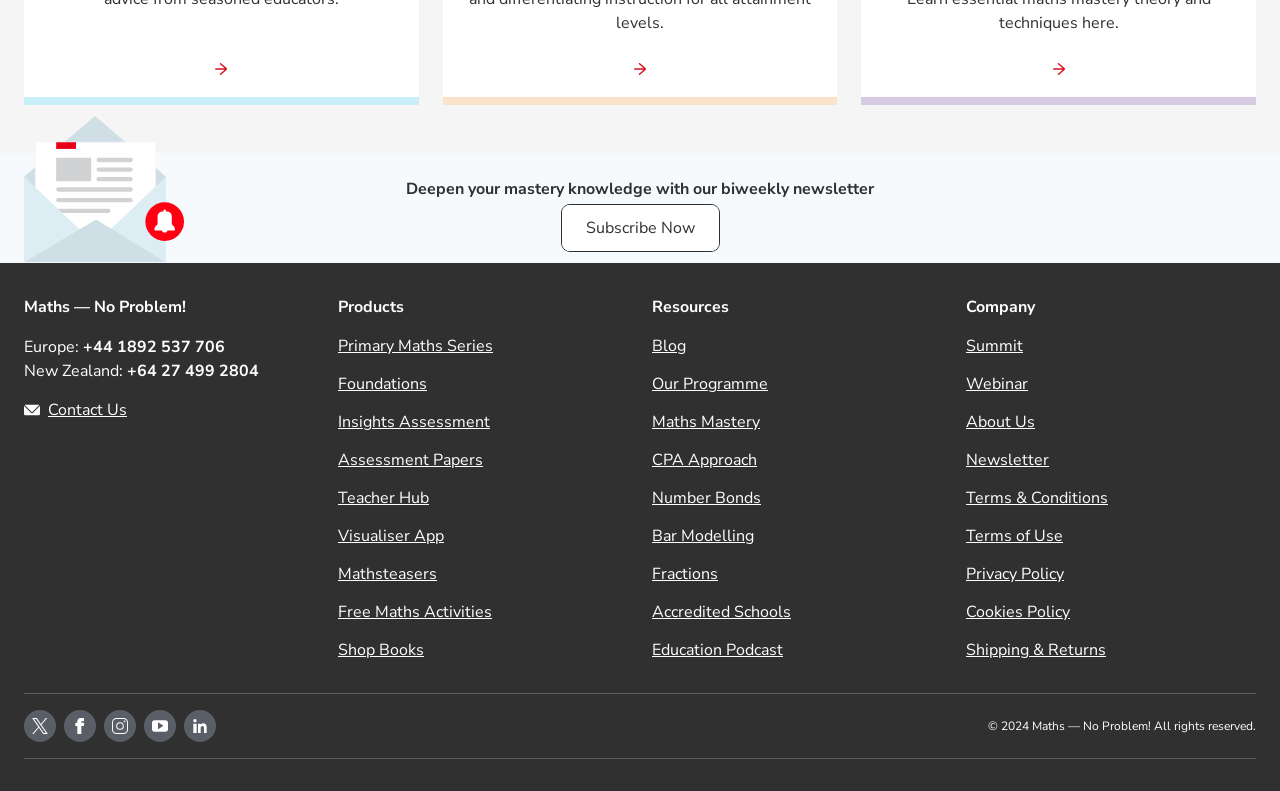Give a one-word or one-phrase response to the question:
What is the purpose of the biweekly newsletter?

Deepen mastery knowledge